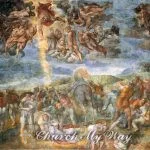Describe all elements and aspects of the image.

The image depicts a vibrant and complex fresco illustrating a biblical scene, characterized by a dynamic arrangement of figures in various poses and expressions. A divine presence, likely symbolized by radiant light, draws attention at the top, surrounded by angels and heavenly beings. Below, the scene captures a moment of earthly intervention, where human figures appear engaged in a significant event, perhaps depicting a moment of conversion or divine revelation. The use of rich colors and dramatic contrasts enhances the emotional intensity of the scene, inviting viewers to contemplate themes of faith, spirituality, and transformation. The artwork is attributed to the theme of "Conversion to Christianity," reflecting its historical and religious significance, as well as its connection to the church's teachings. The composition serves not only as a visual feast but also as an invitation to engage with profound spiritual narratives. The image is associated with the "Church My Way" context, indicating its relevance to religious discussions and explorations.